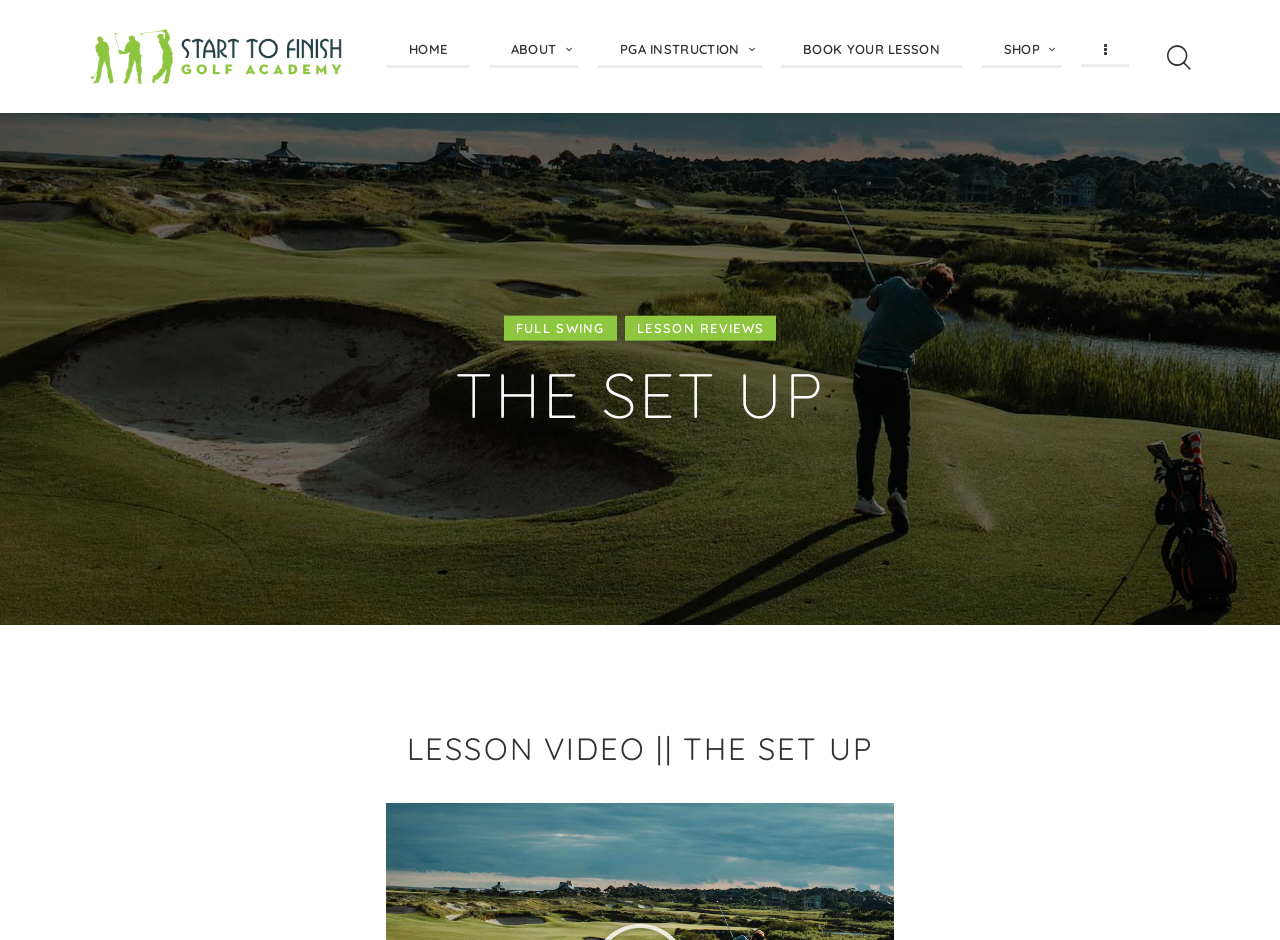Identify the webpage's primary heading and generate its text.

THE SET UP